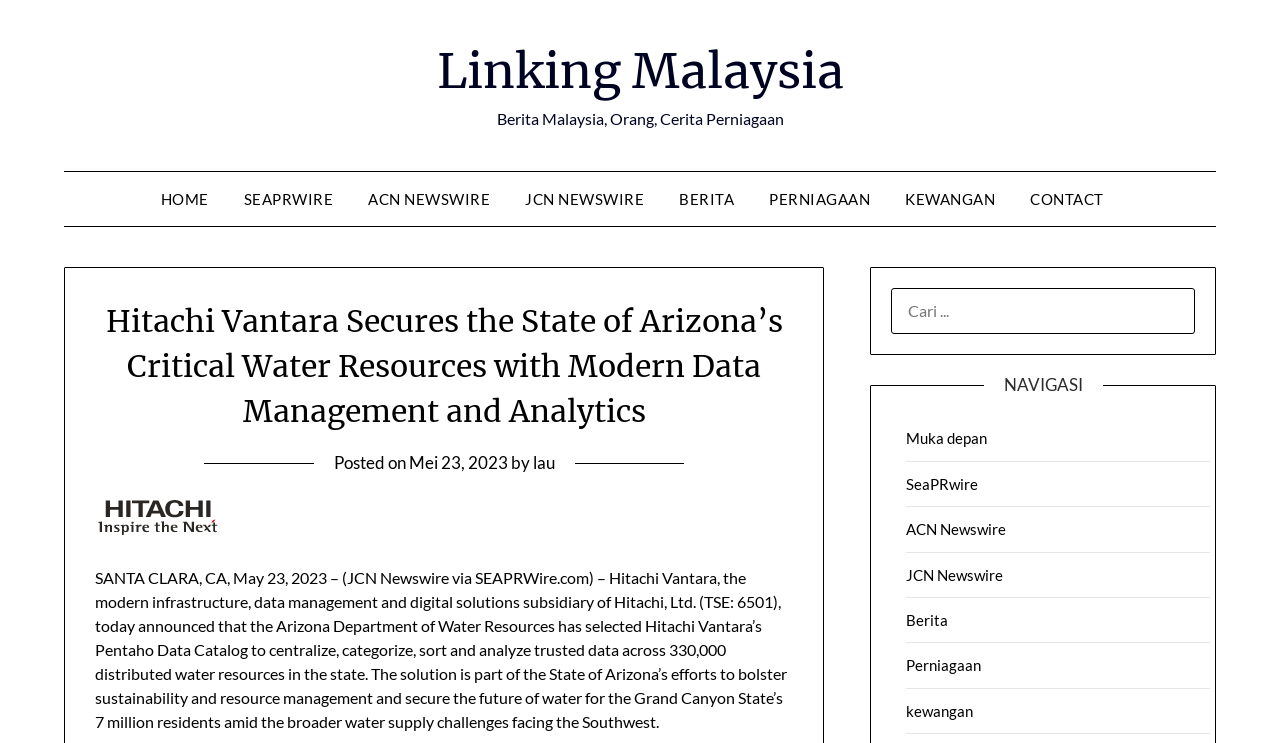Specify the bounding box coordinates (top-left x, top-left y, bottom-right x, bottom-right y) of the UI element in the screenshot that matches this description: name="s" placeholder="Cari ..."

[0.696, 0.388, 0.934, 0.45]